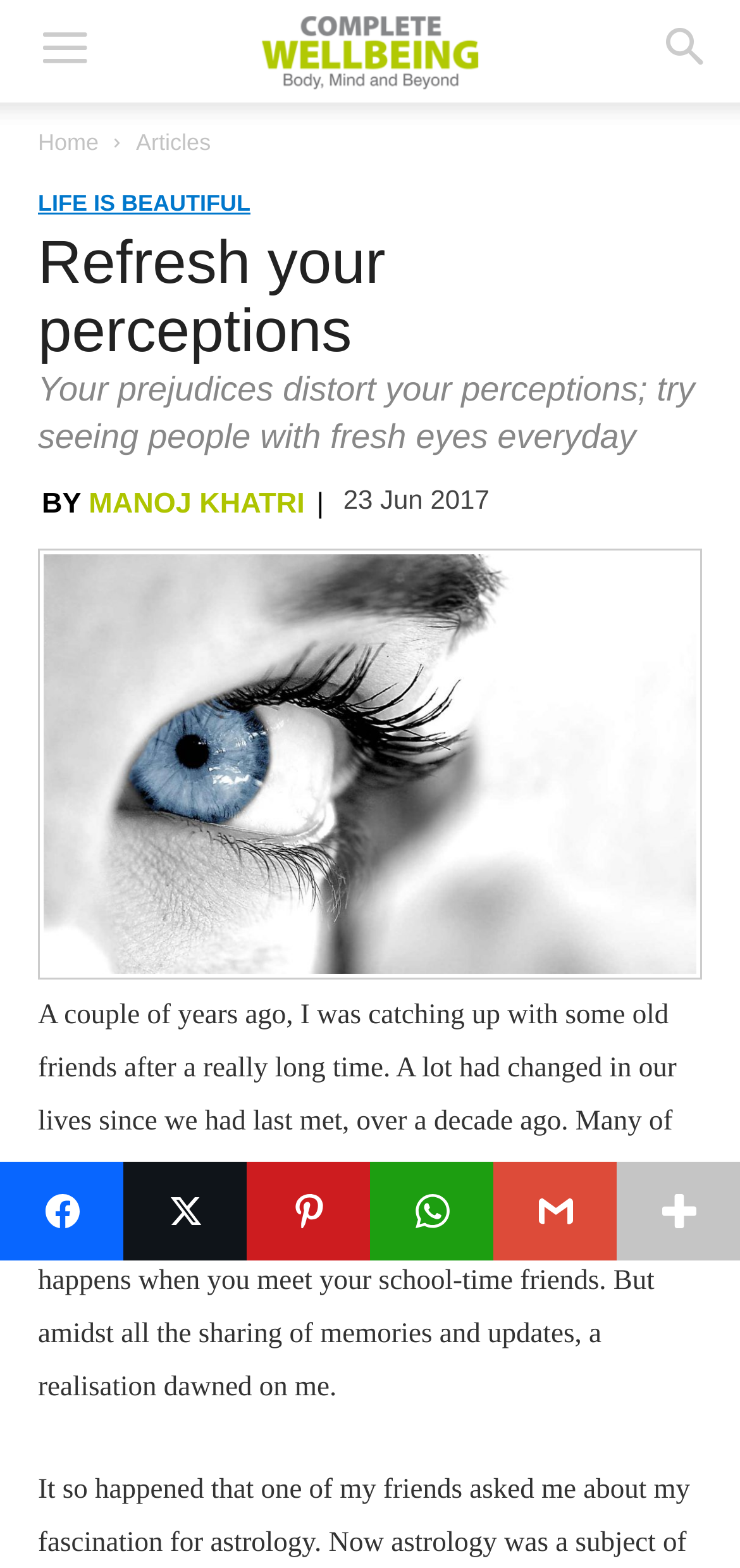When was the article published?
Give a single word or phrase answer based on the content of the image.

23 Jun 2017